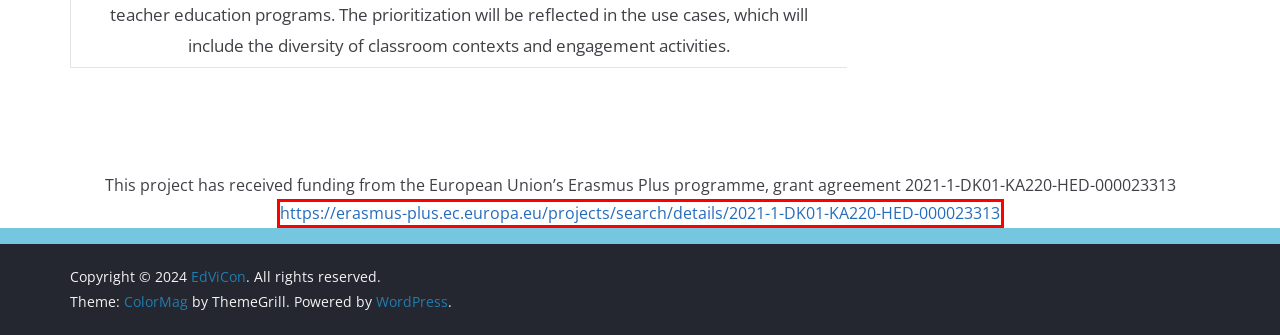A screenshot of a webpage is given, marked with a red bounding box around a UI element. Please select the most appropriate webpage description that fits the new page after clicking the highlighted element. Here are the candidates:
A. EdViCon Multiplier Event Europe June 27 – EdViCon
B. Engagement in Large Classrooms: Online or Face-to-Face – EdViCon
C. Blog Tool, Publishing Platform, and CMS – WordPress.org
D. Search - Erasmus+
E. MFU Education Reformation Day – EdViCon
F. News – EdViCon
G. EdViCon – Portable Video Conferencing Toolkits
H. Multiplier Events – EdViCon

D